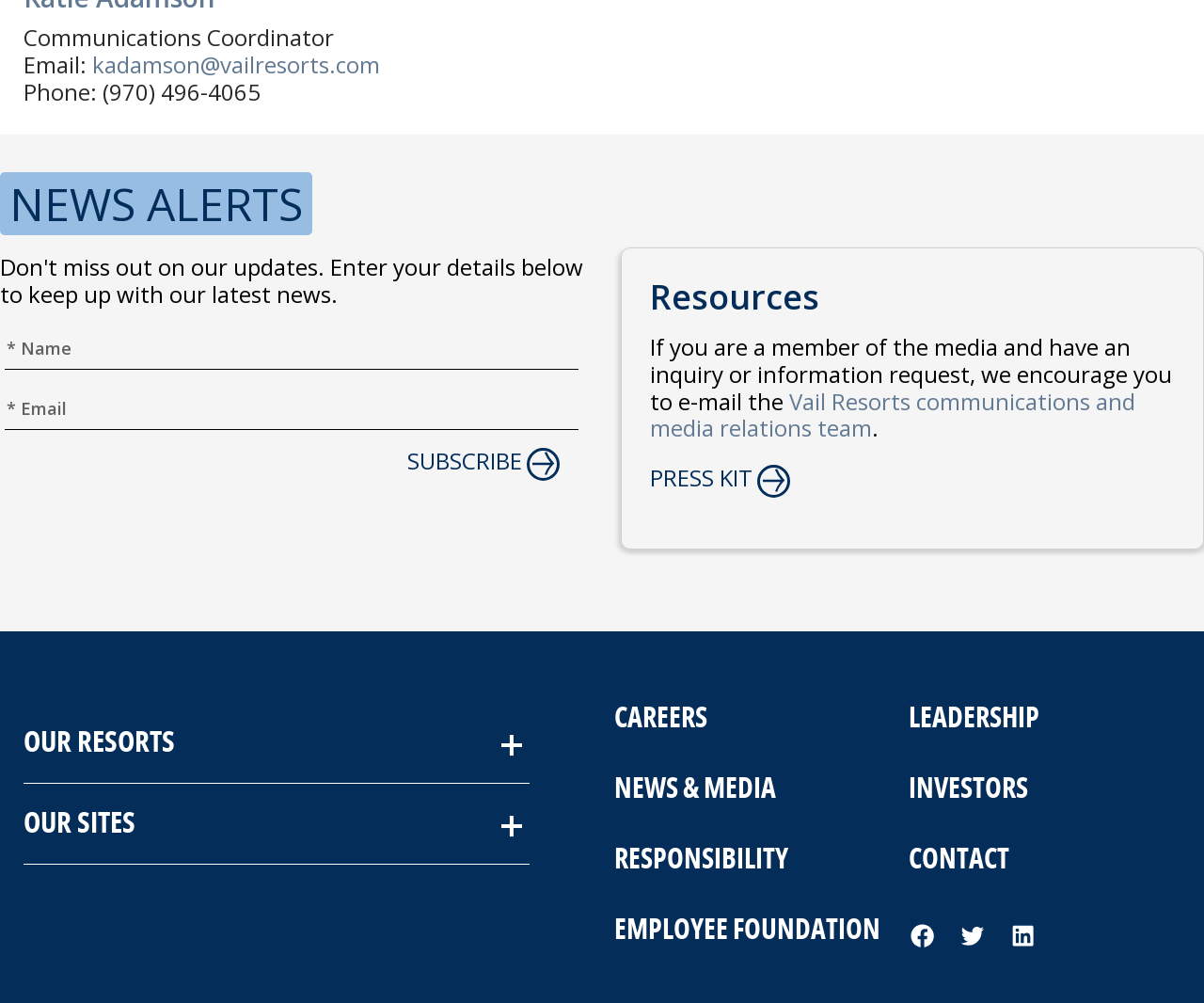Can you find the bounding box coordinates for the UI element given this description: "Press Kit"? Provide the coordinates as four float numbers between 0 and 1: [left, top, right, bottom].

[0.54, 0.464, 0.625, 0.491]